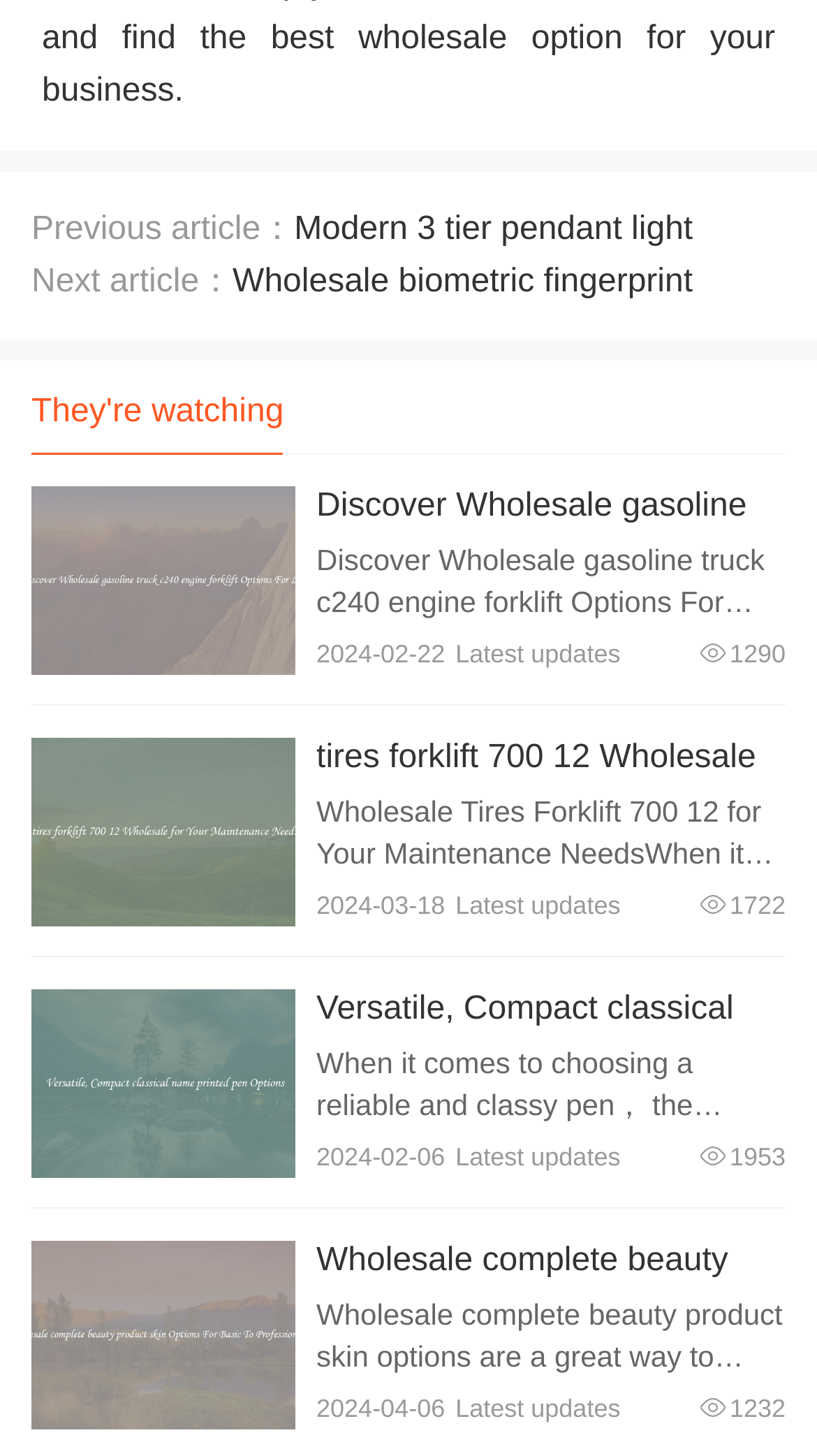Please find the bounding box coordinates of the section that needs to be clicked to achieve this instruction: "Discover Wholesale gasoline truck c240 engine forklift Options".

[0.387, 0.335, 0.914, 0.417]